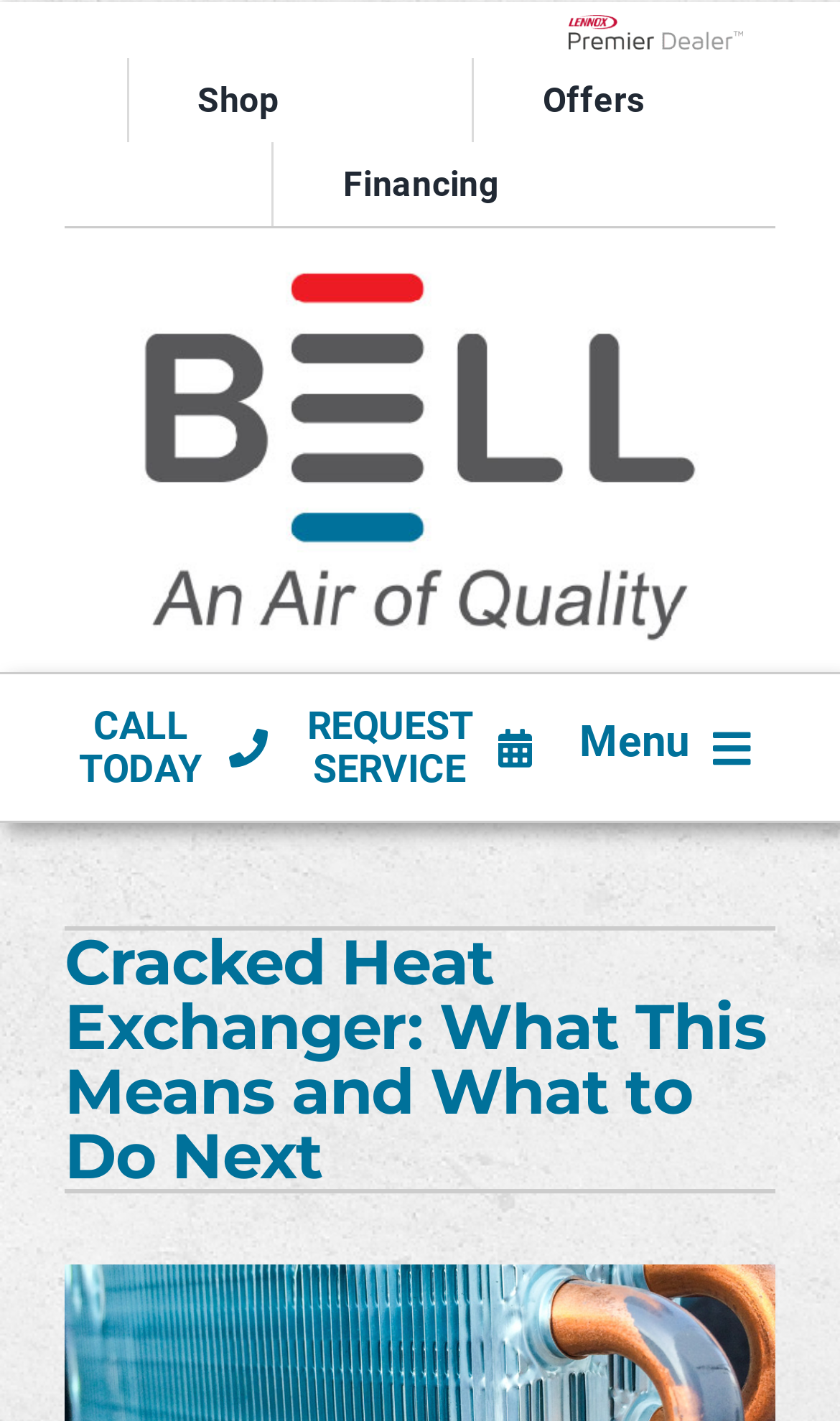Using the description: "Products", identify the bounding box of the corresponding UI element in the screenshot.

[0.0, 0.649, 1.0, 0.722]